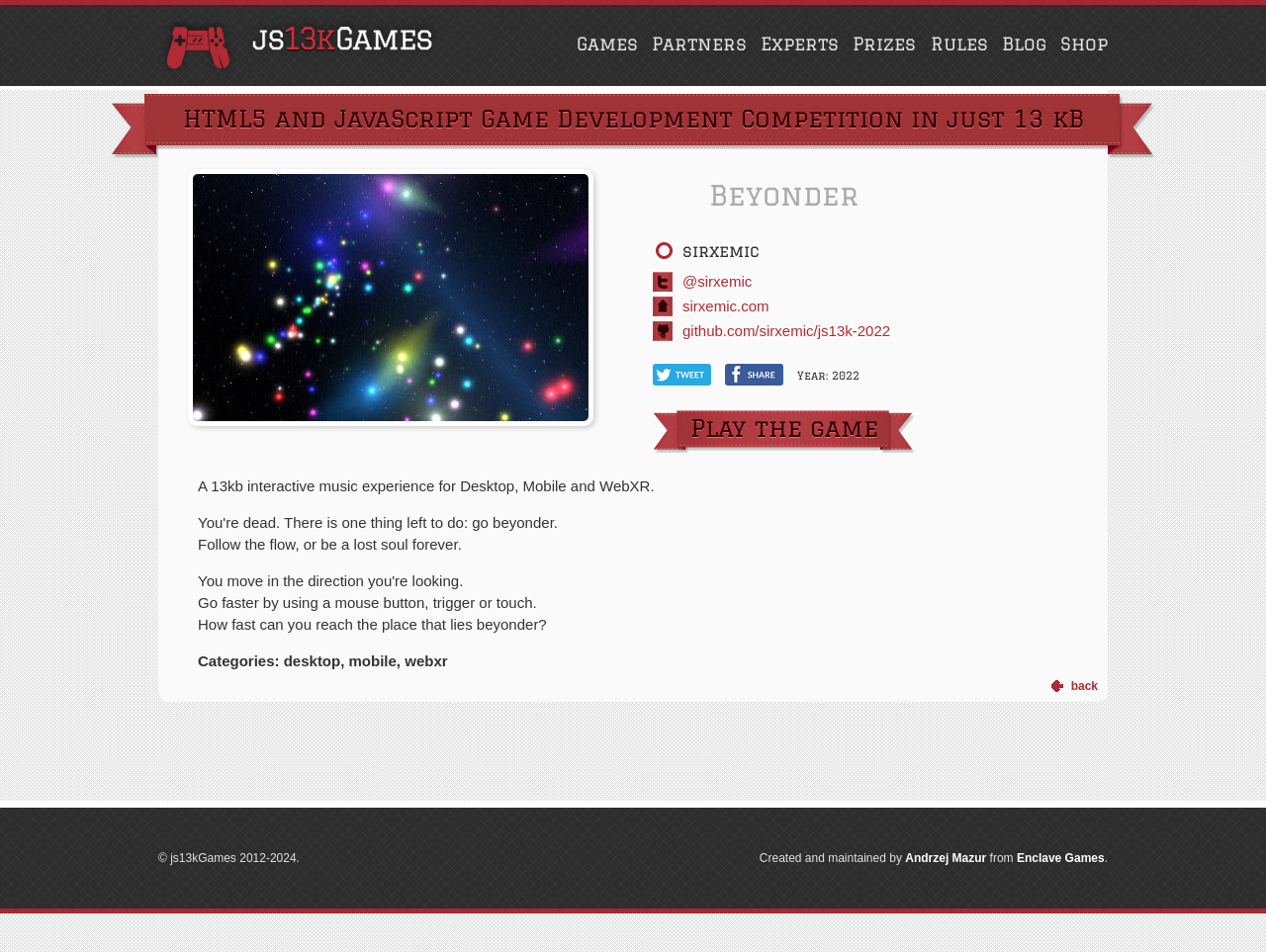What is the main heading of this webpage? Please extract and provide it.

HTML5 and JavaScript Game Development Competition in just 13 kB